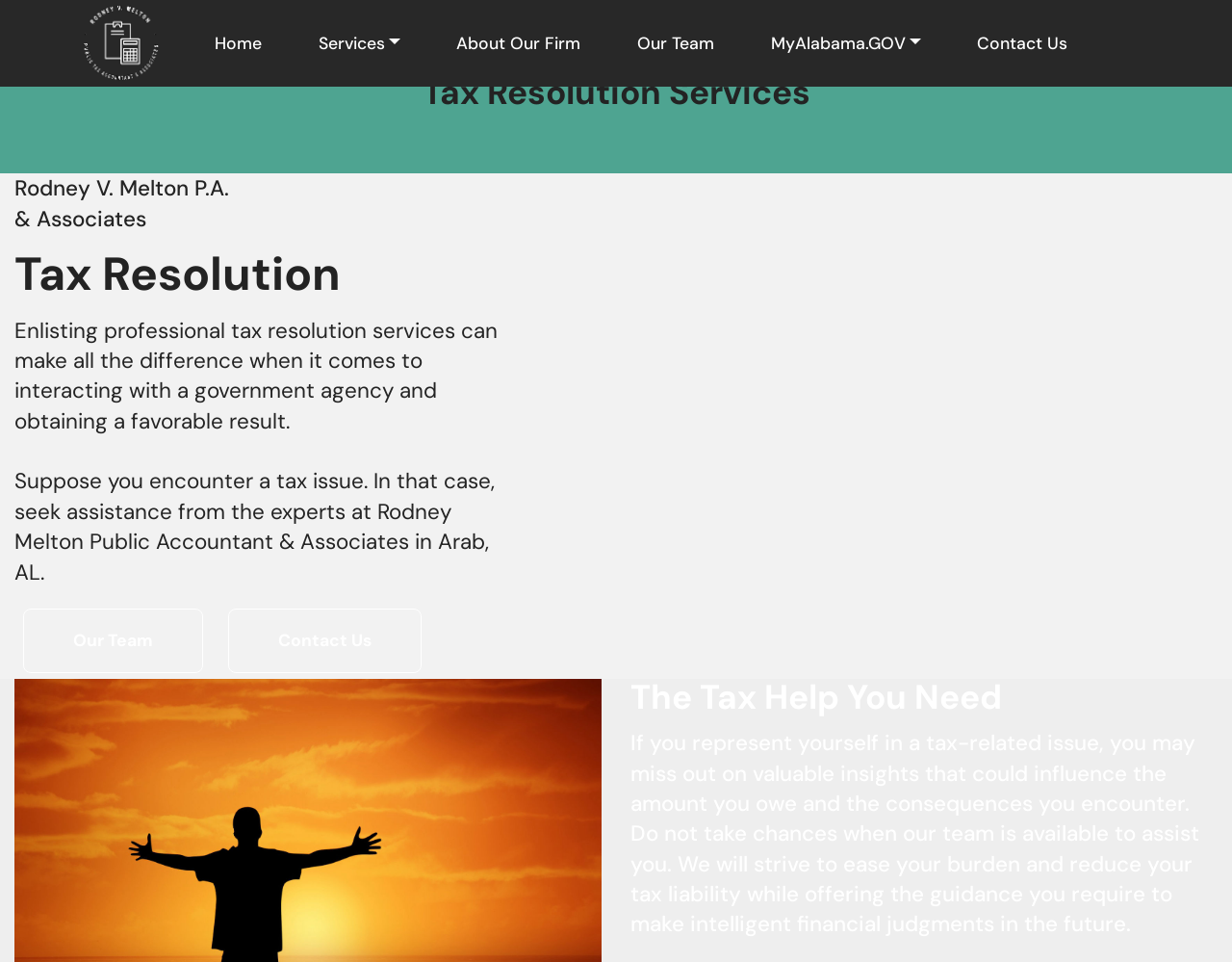Provide the bounding box coordinates of the HTML element this sentence describes: "value="Submit"". The bounding box coordinates consist of four float numbers between 0 and 1, i.e., [left, top, right, bottom].

None